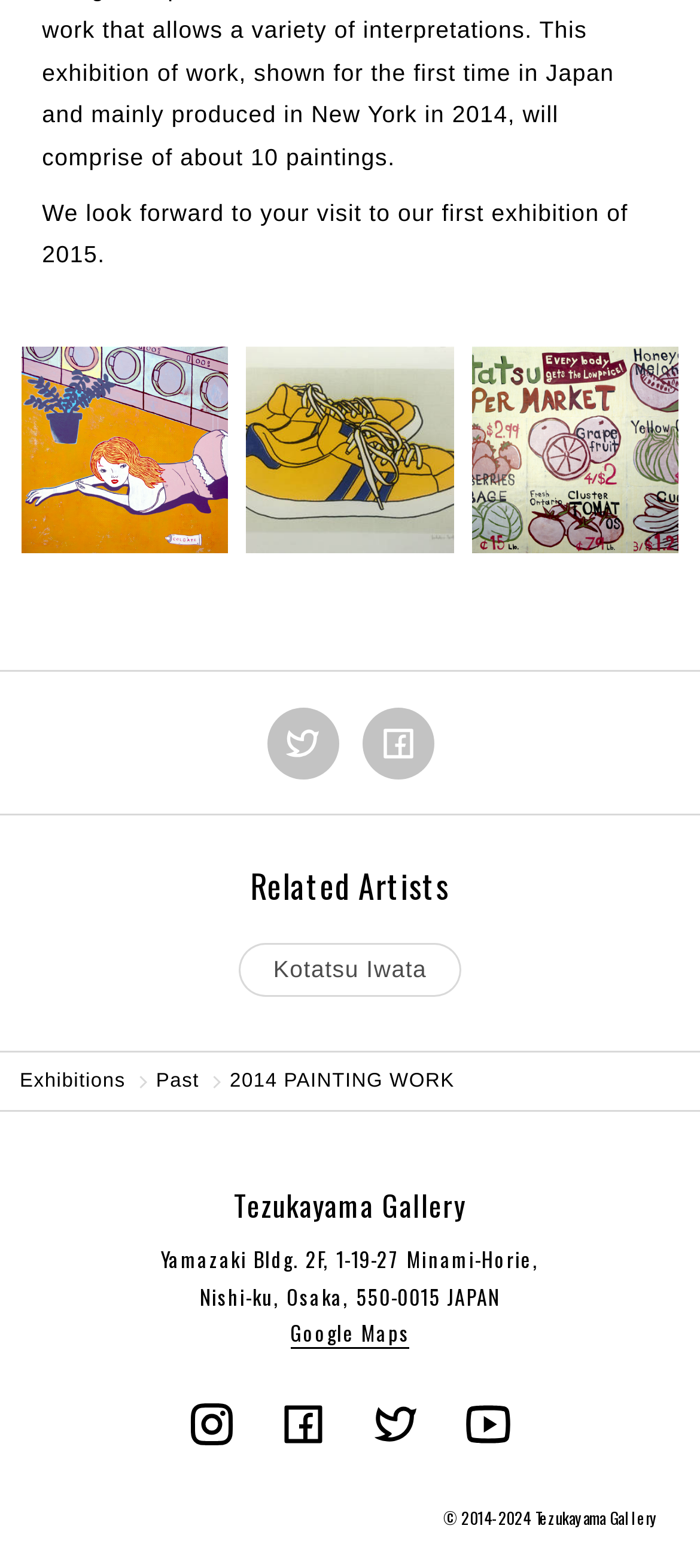How many exhibition links are there?
Using the details from the image, give an elaborate explanation to answer the question.

I looked at the links that seem to be related to exhibitions and found three links: 'Exhibitions', 'Past', and '2014 PAINTING WORK'.